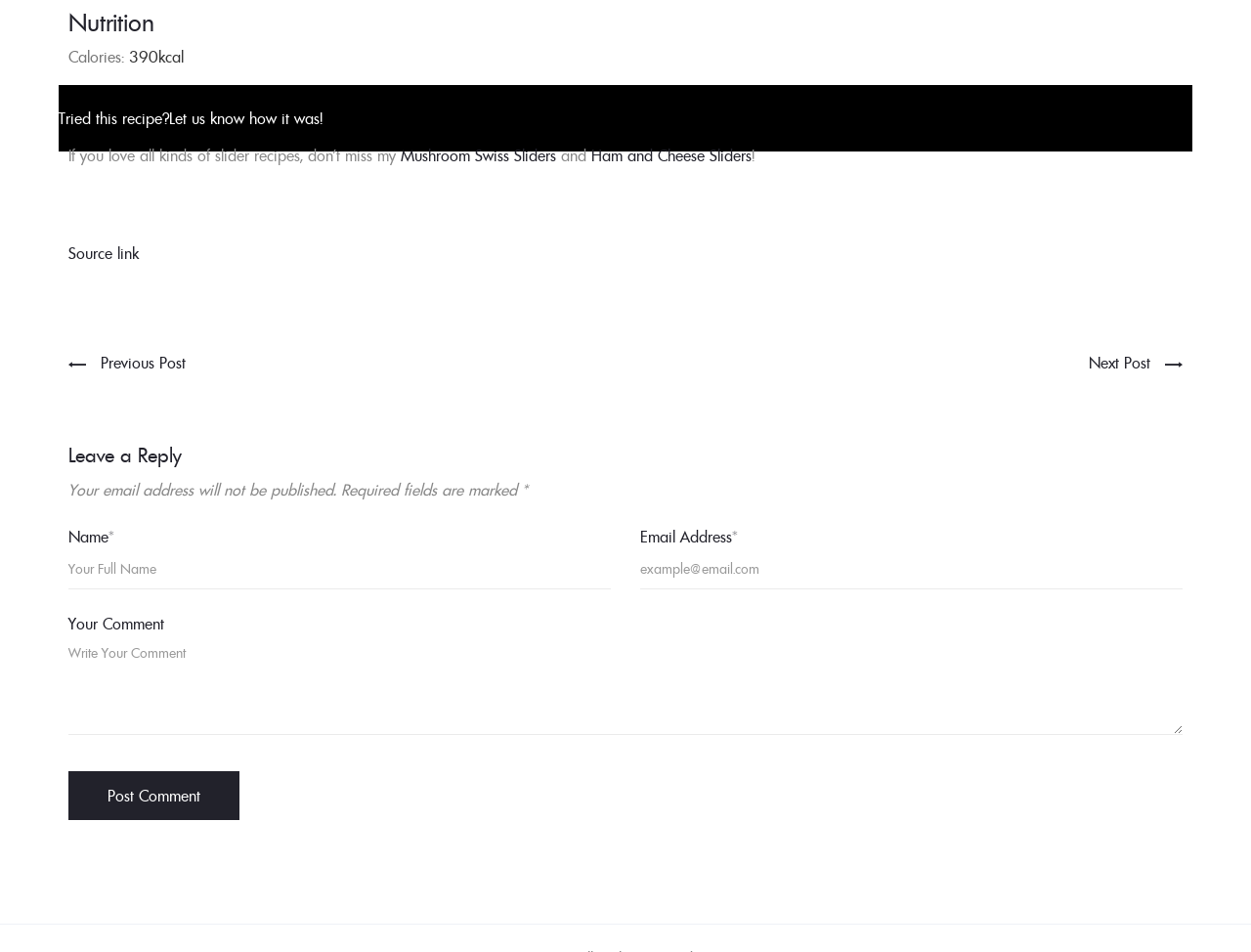What are the required fields in the comment form?
Using the information from the image, give a concise answer in one word or a short phrase.

Name and Email Address